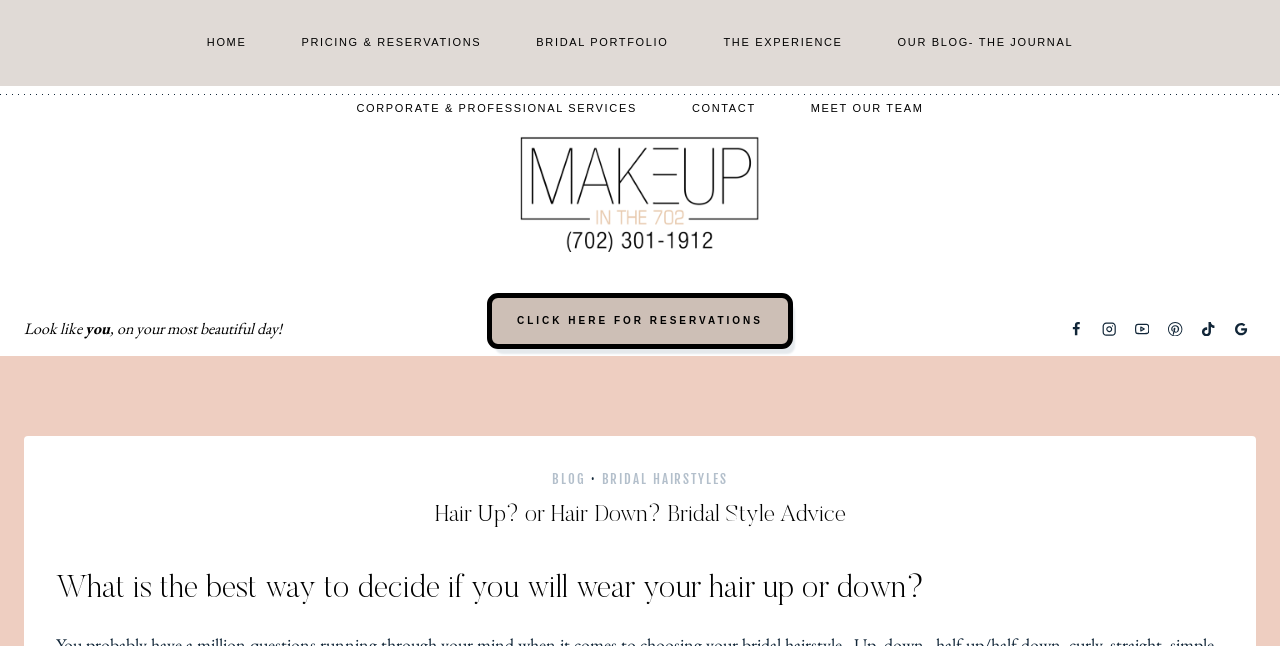Identify the bounding box for the given UI element using the description provided. Coordinates should be in the format (top-left x, top-left y, bottom-right x, bottom-right y) and must be between 0 and 1. Here is the description: Bridal Portfolio

[0.398, 0.015, 0.544, 0.118]